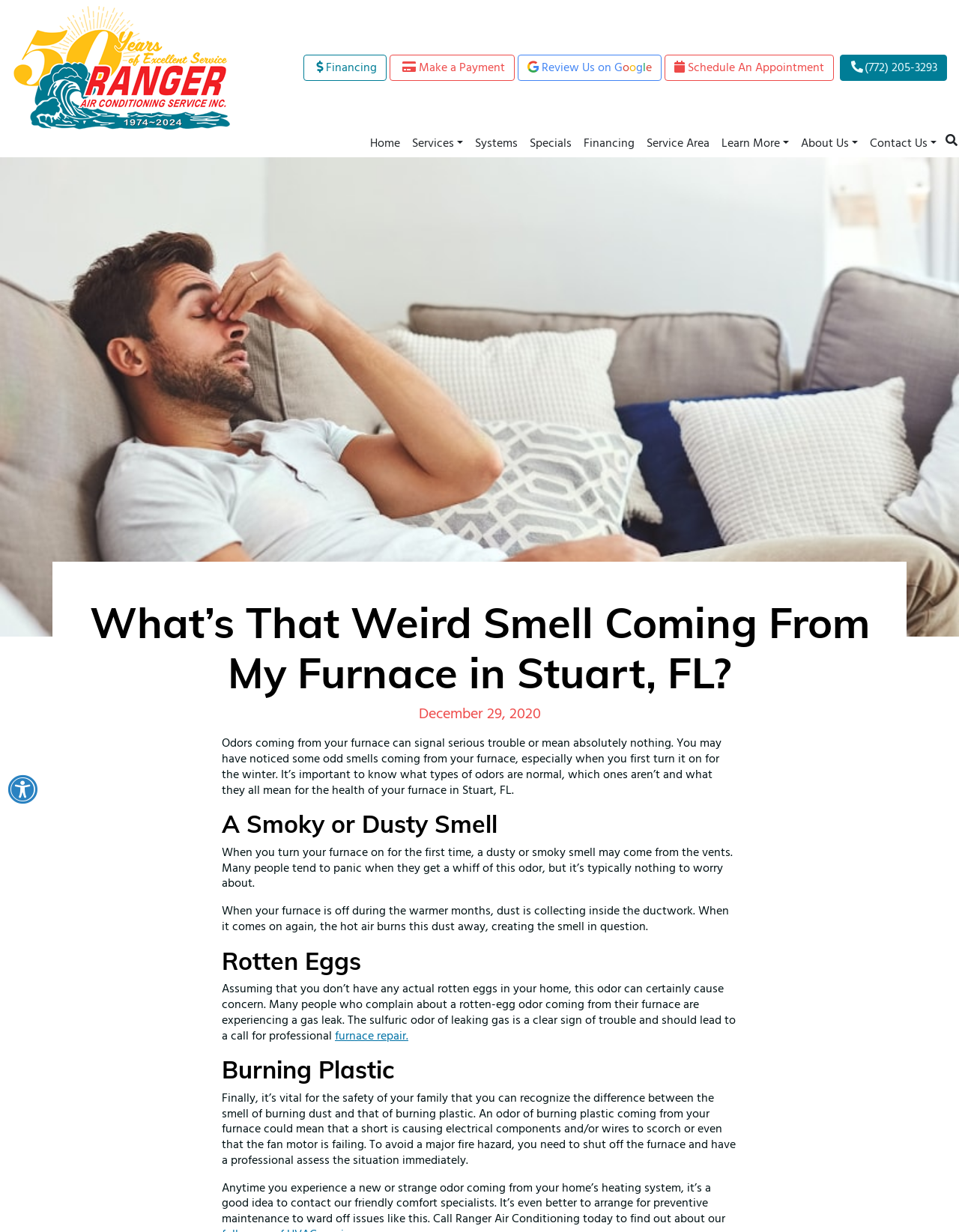Using the description: "Schedule An Appointment", determine the UI element's bounding box coordinates. Ensure the coordinates are in the format of four float numbers between 0 and 1, i.e., [left, top, right, bottom].

[0.693, 0.044, 0.87, 0.066]